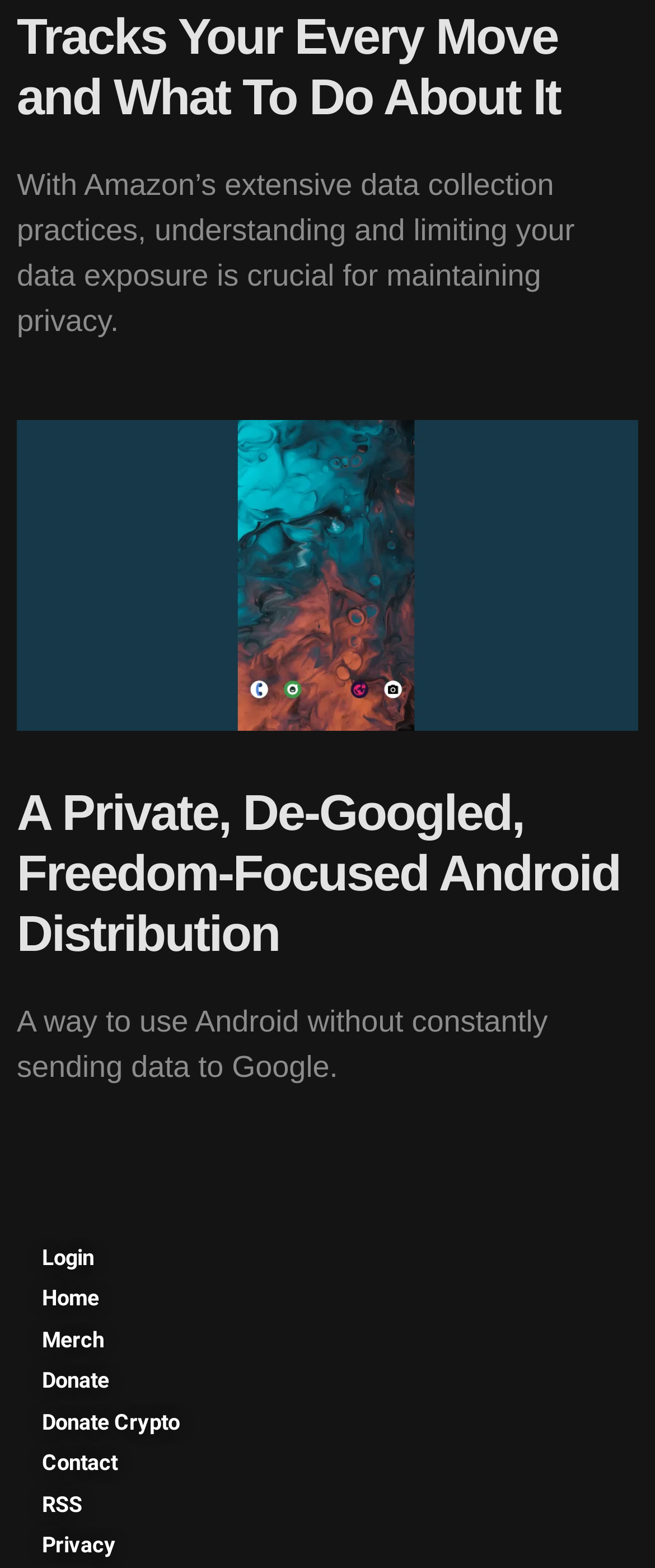Given the description Donate Crypto, predict the bounding box coordinates of the UI element. Ensure the coordinates are in the format (top-left x, top-left y, bottom-right x, bottom-right y) and all values are between 0 and 1.

[0.064, 0.897, 0.317, 0.917]